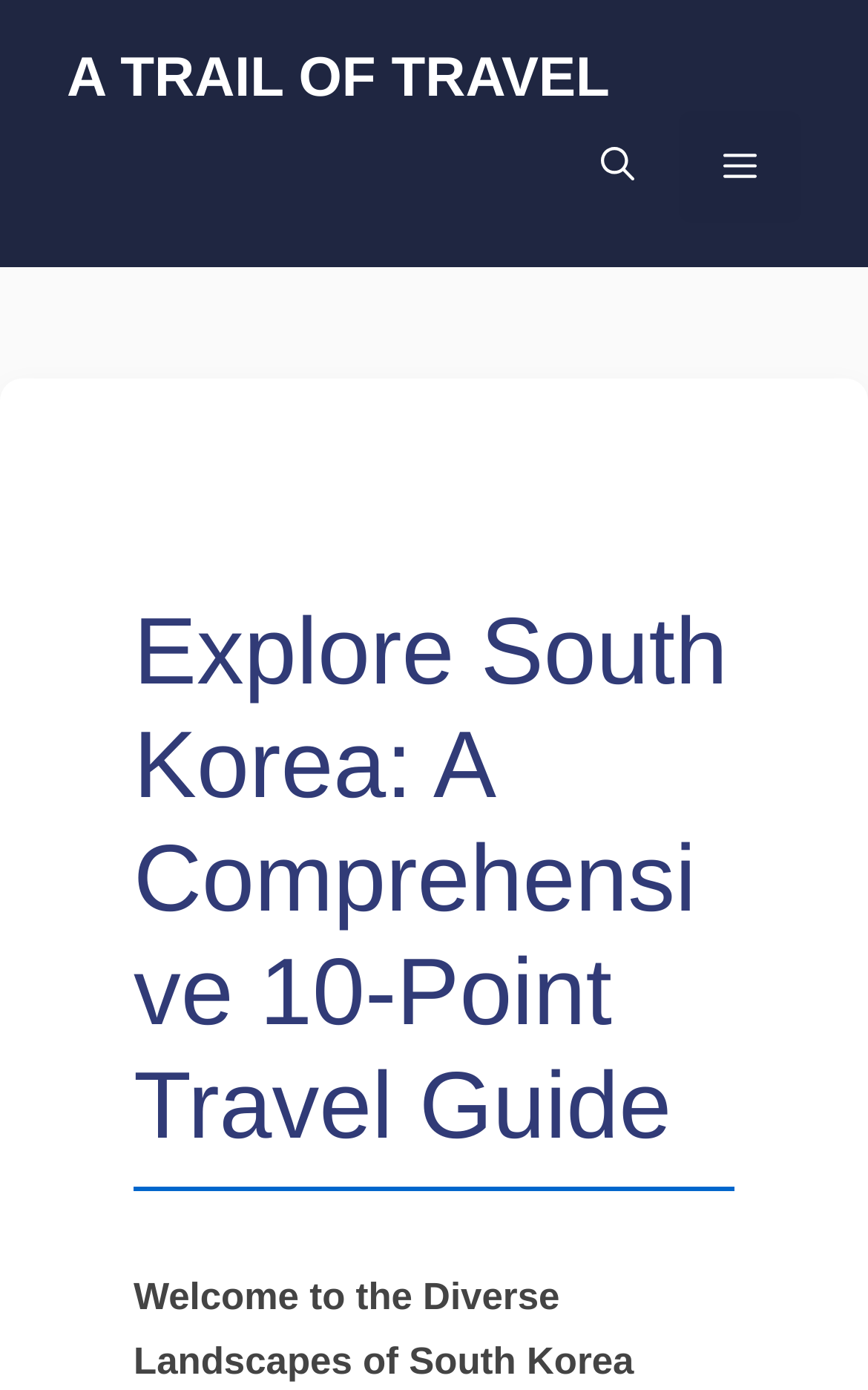Extract the bounding box coordinates of the UI element described: "A trail of travel". Provide the coordinates in the format [left, top, right, bottom] with values ranging from 0 to 1.

[0.077, 0.034, 0.703, 0.078]